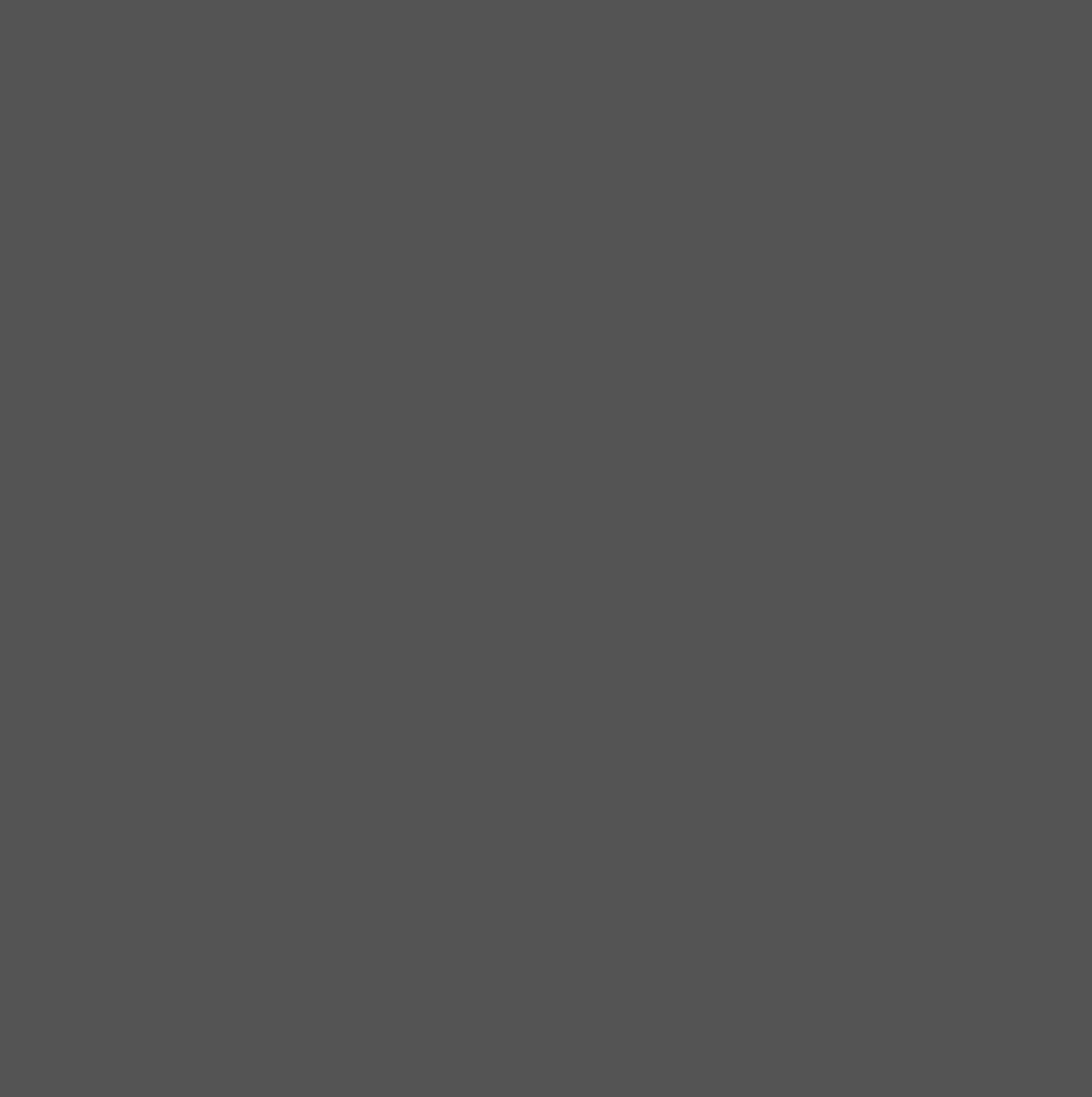Determine the bounding box coordinates of the region I should click to achieve the following instruction: "Click on the 'Sign me up' button". Ensure the bounding box coordinates are four float numbers between 0 and 1, i.e., [left, top, right, bottom].

[0.809, 0.848, 0.916, 0.887]